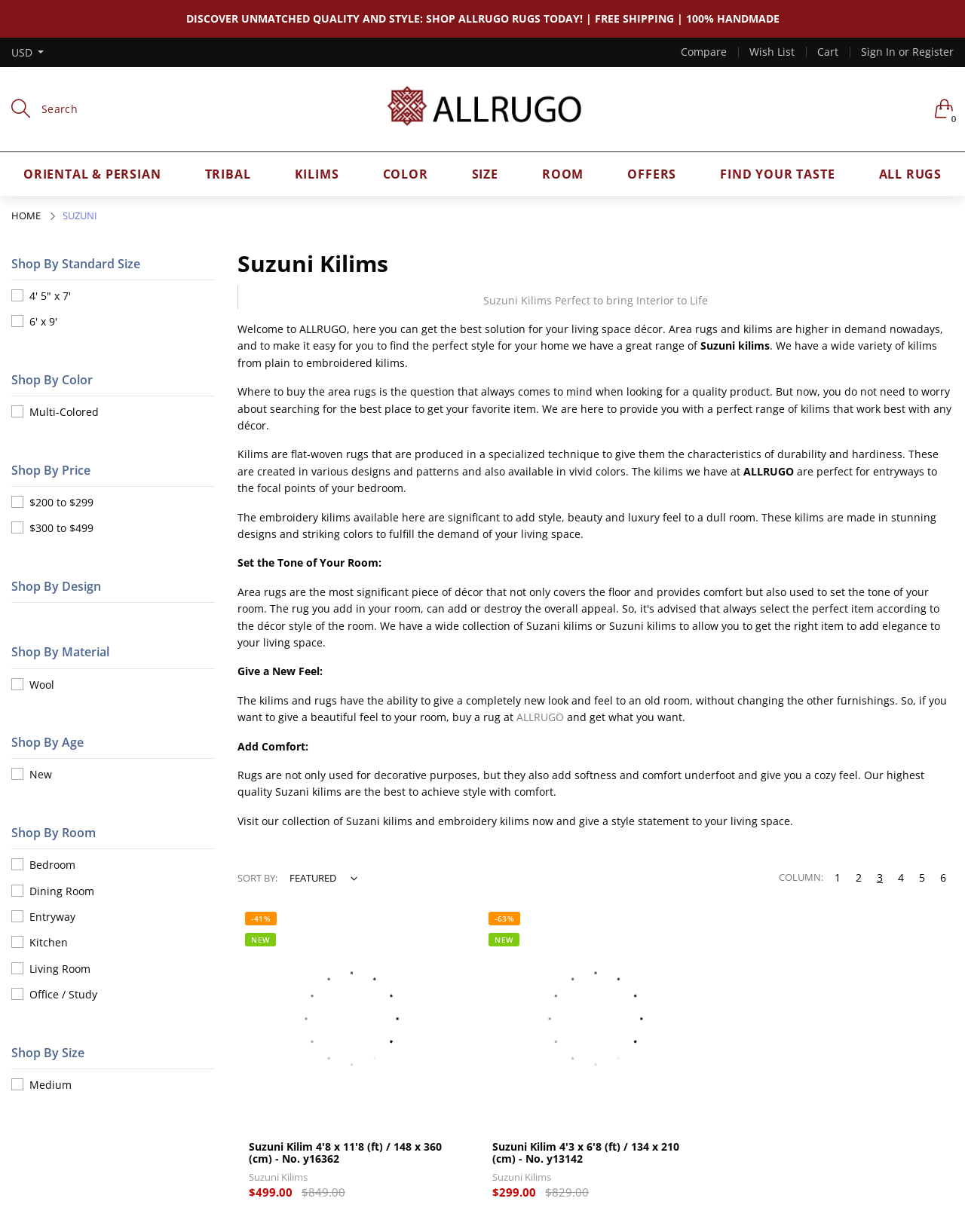What type of products are sold on this website?
Using the details from the image, give an elaborate explanation to answer the question.

I inferred this by reading the introductory text on the webpage, which mentions 'Area rugs and kilims' and 'Suzani kilims' as products offered by the website.